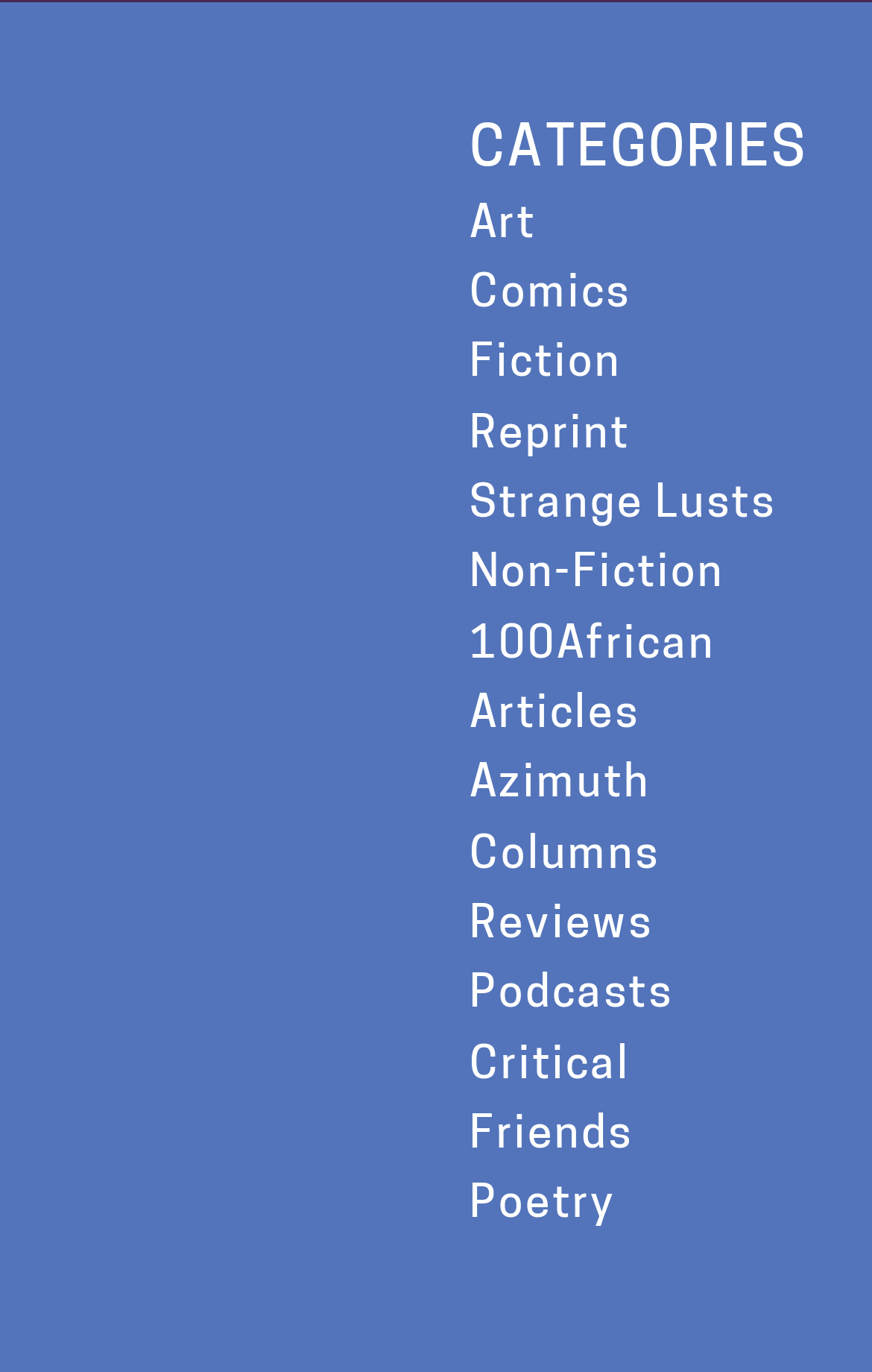Specify the bounding box coordinates for the region that must be clicked to perform the given instruction: "browse Non-Fiction page".

[0.538, 0.403, 0.831, 0.436]